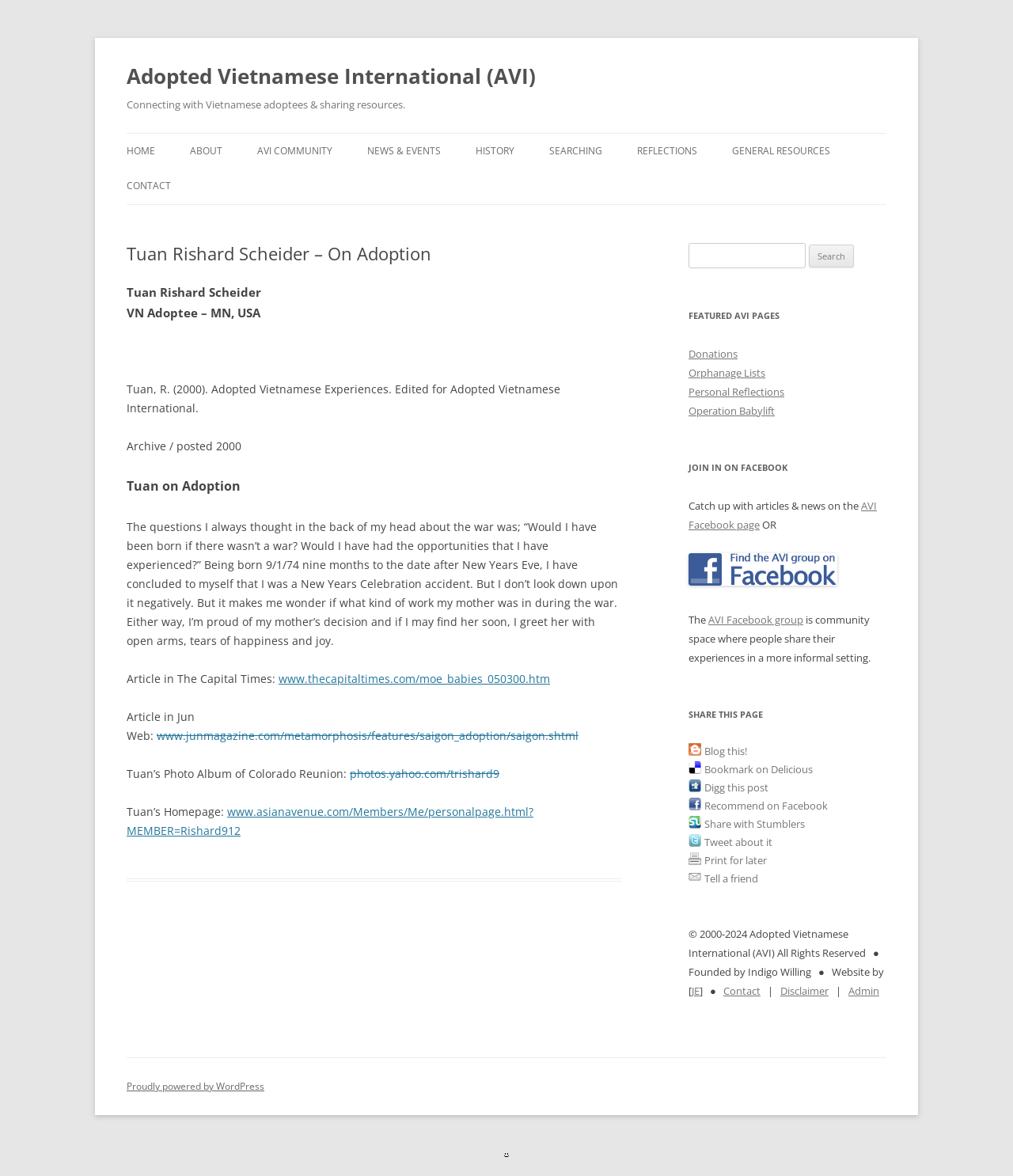What is the name of the event mentioned in the article?
Refer to the screenshot and answer in one word or phrase.

Operation Babylift